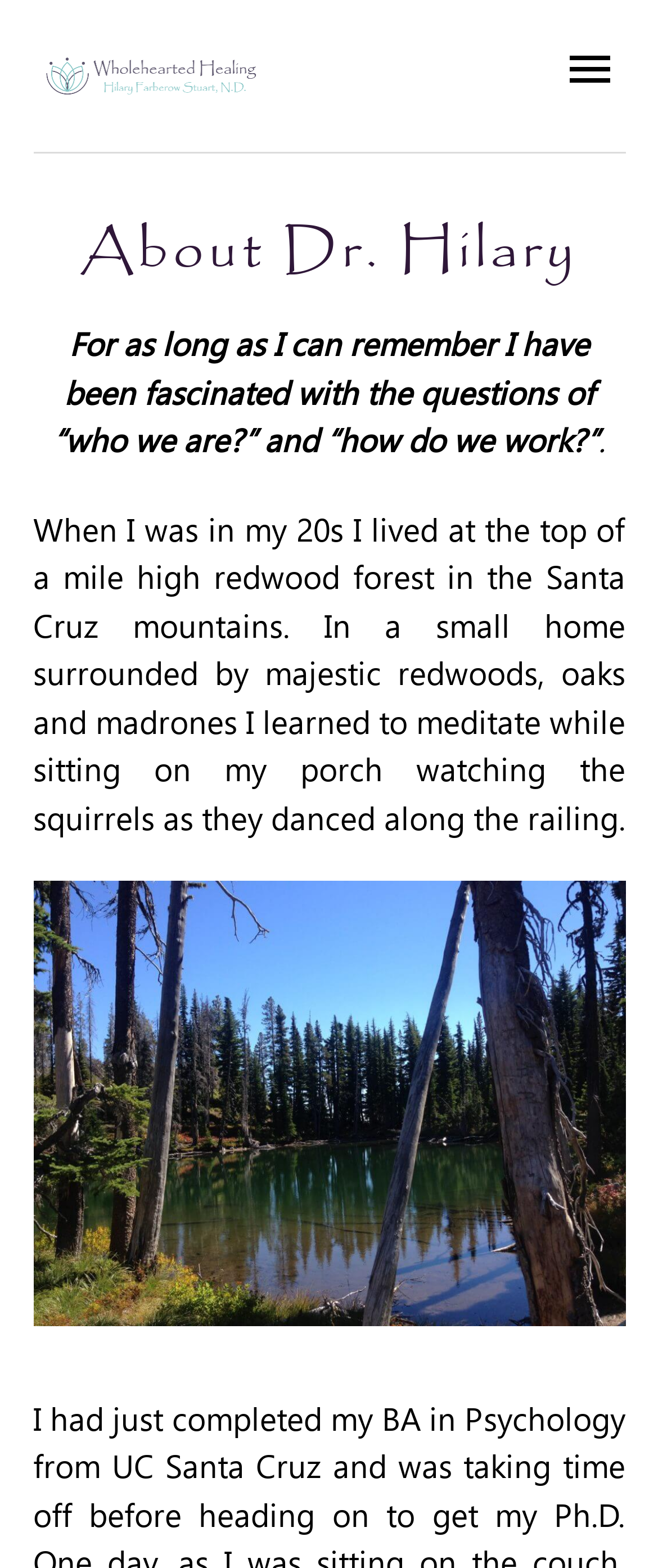Provide a thorough description of the webpage's content and layout.

The webpage is about Dr. Hilary and her journey in Wholehearted Healing. At the top left corner, there are two links, "Skip to primary navigation" and "Skip to main content", which are likely accessibility features. Next to them, there is a link to "WHOLEHEARTED HEALING" which is prominently displayed. On the top right corner, there is a button with a menu icon.

Below the top section, there is a header with the title "About Dr. Hilary". Underneath the header, there is a paragraph of text that starts with "For as long as I can remember I have been fascinated with the questions of “who we are?” and “how do we work?”". The text continues to describe Dr. Hilary's experience living in a small home surrounded by redwood forest in the Santa Cruz mountains, where she learned to meditate while watching squirrels.

Below the text, there is an image related to Wholehearted Healing, which takes up most of the remaining space on the page.